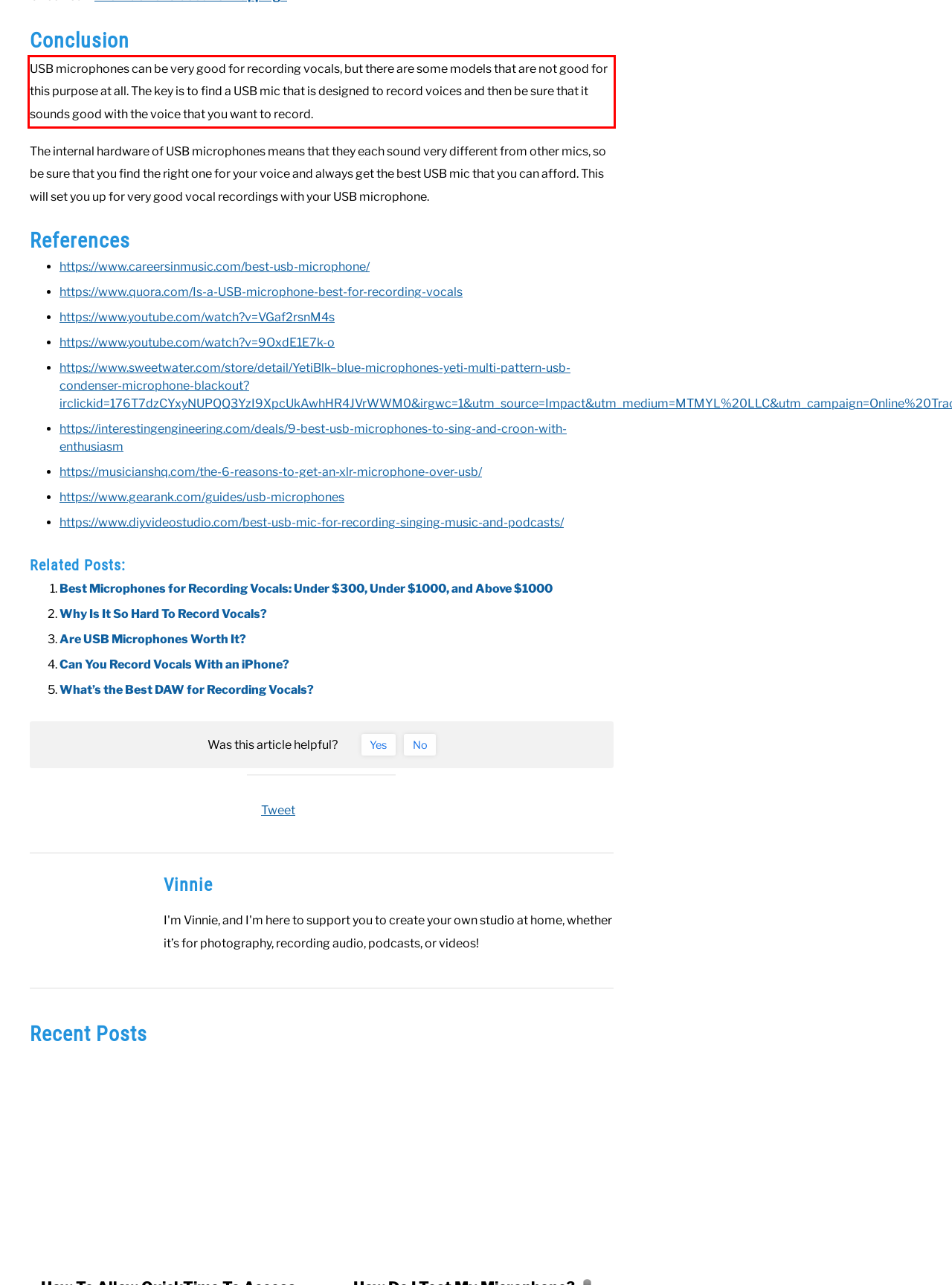You are provided with a screenshot of a webpage containing a red bounding box. Please extract the text enclosed by this red bounding box.

USB microphones can be very good for recording vocals, but there are some models that are not good for this purpose at all. The key is to find a USB mic that is designed to record voices and then be sure that it sounds good with the voice that you want to record.